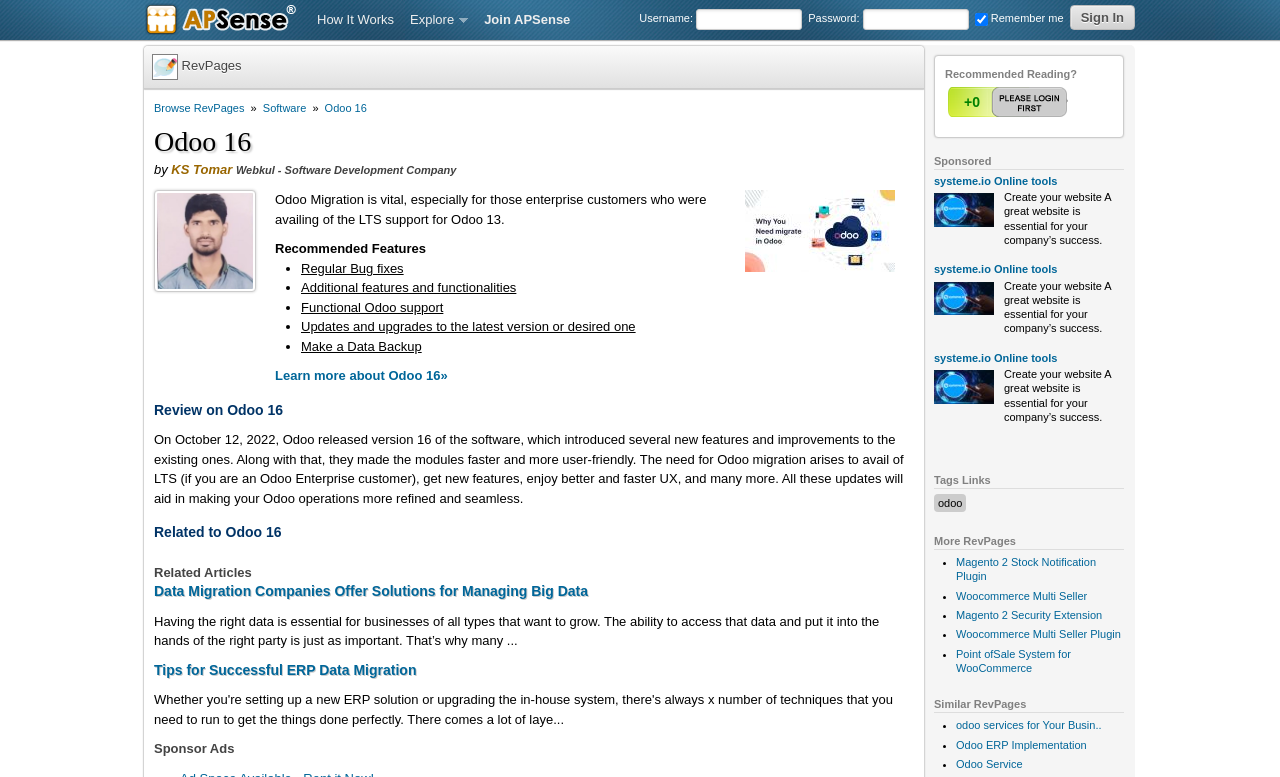Highlight the bounding box coordinates of the region I should click on to meet the following instruction: "Click on Odoo 16 Review".

[0.12, 0.159, 0.714, 0.206]